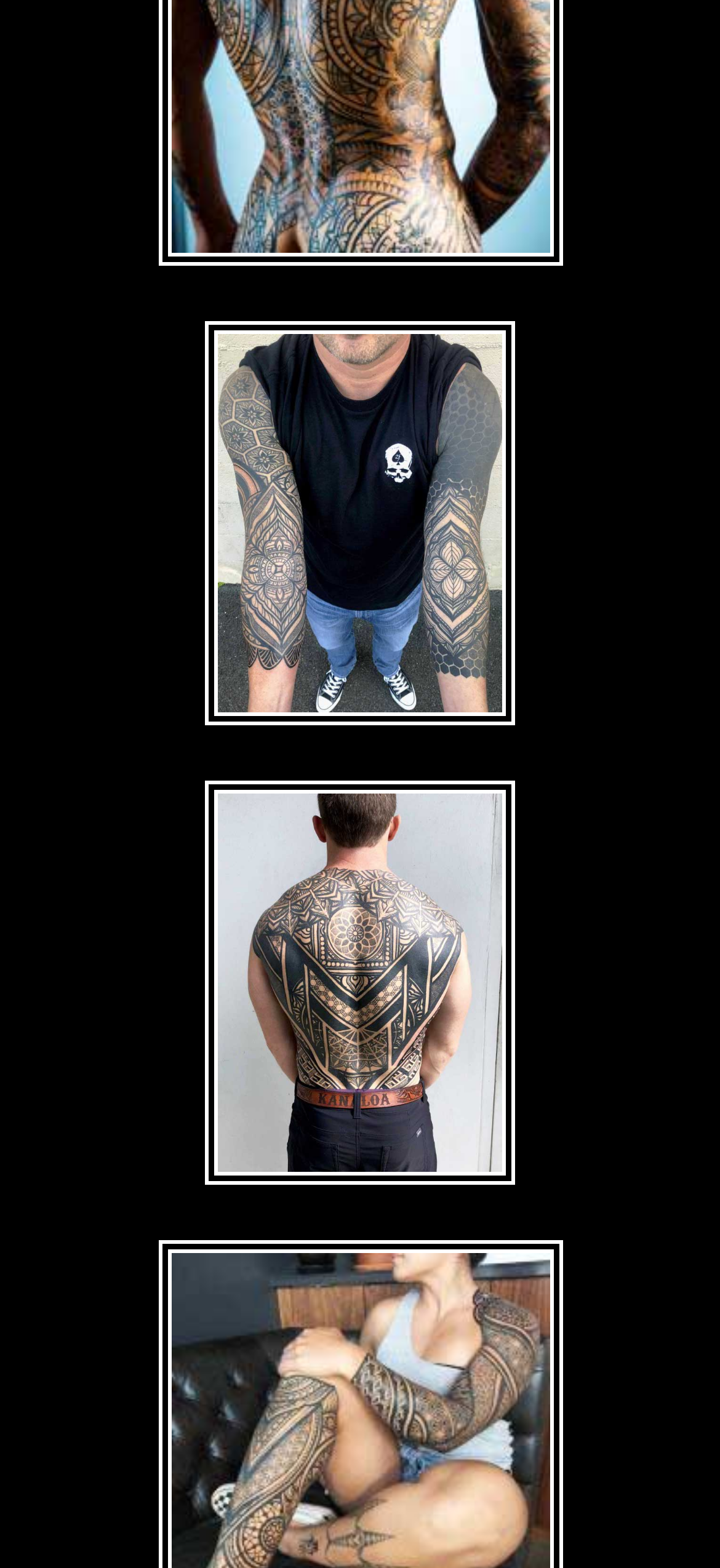Determine the bounding box coordinates for the UI element matching this description: "title="Simon Halpern full back tattoo"".

[0.285, 0.73, 0.715, 0.752]